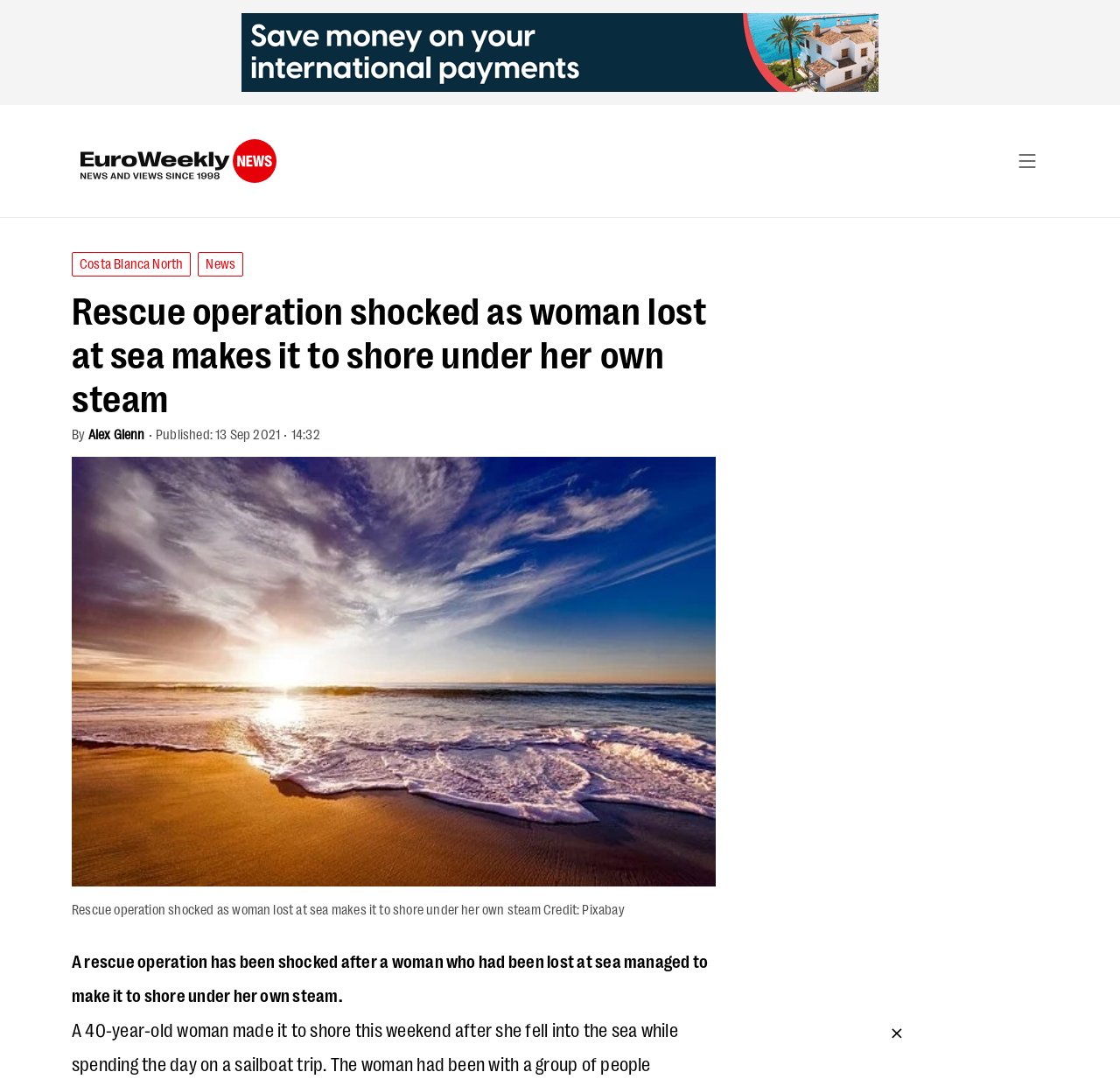Who wrote the article?
Examine the image and give a concise answer in one word or a short phrase.

Alex Glenn